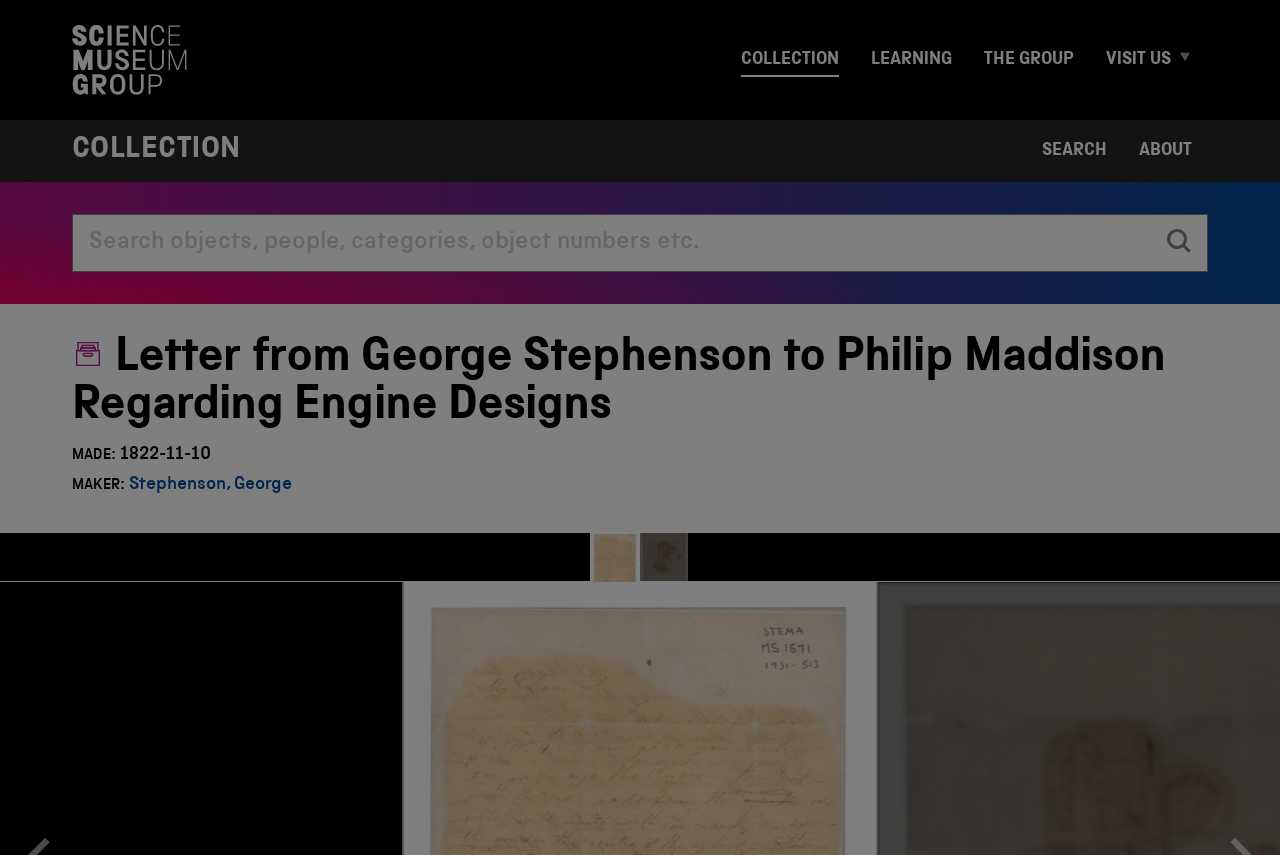Identify the bounding box for the described UI element. Provide the coordinates in (top-left x, top-left y, bottom-right x, bottom-right y) format with values ranging from 0 to 1: Visit us

[0.851, 0.045, 0.927, 0.095]